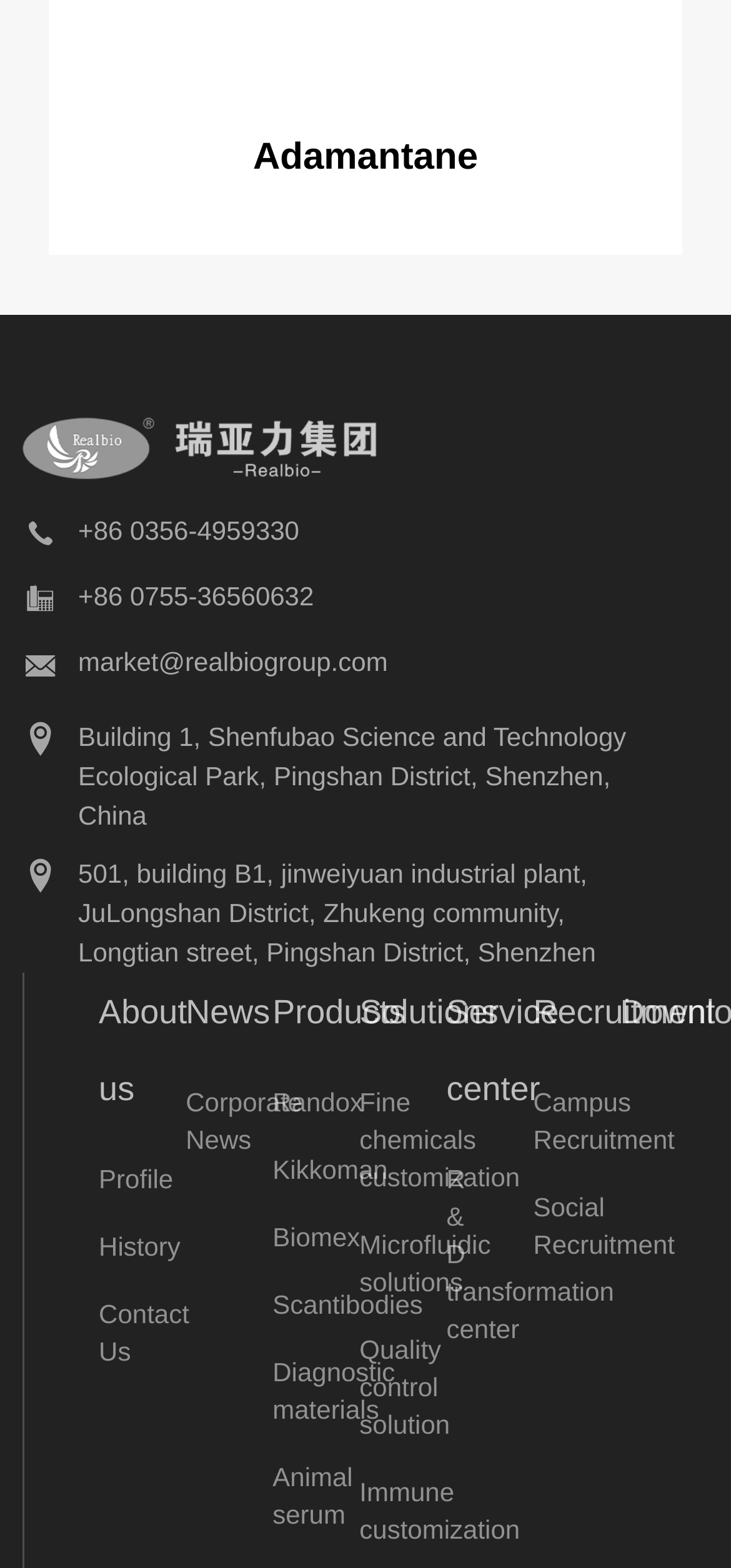Give a one-word or one-phrase response to the question:
What is the address?

Building 1, Shenfubao Science and Technology Ecological Park, Pingshan District, Shenzhen, China